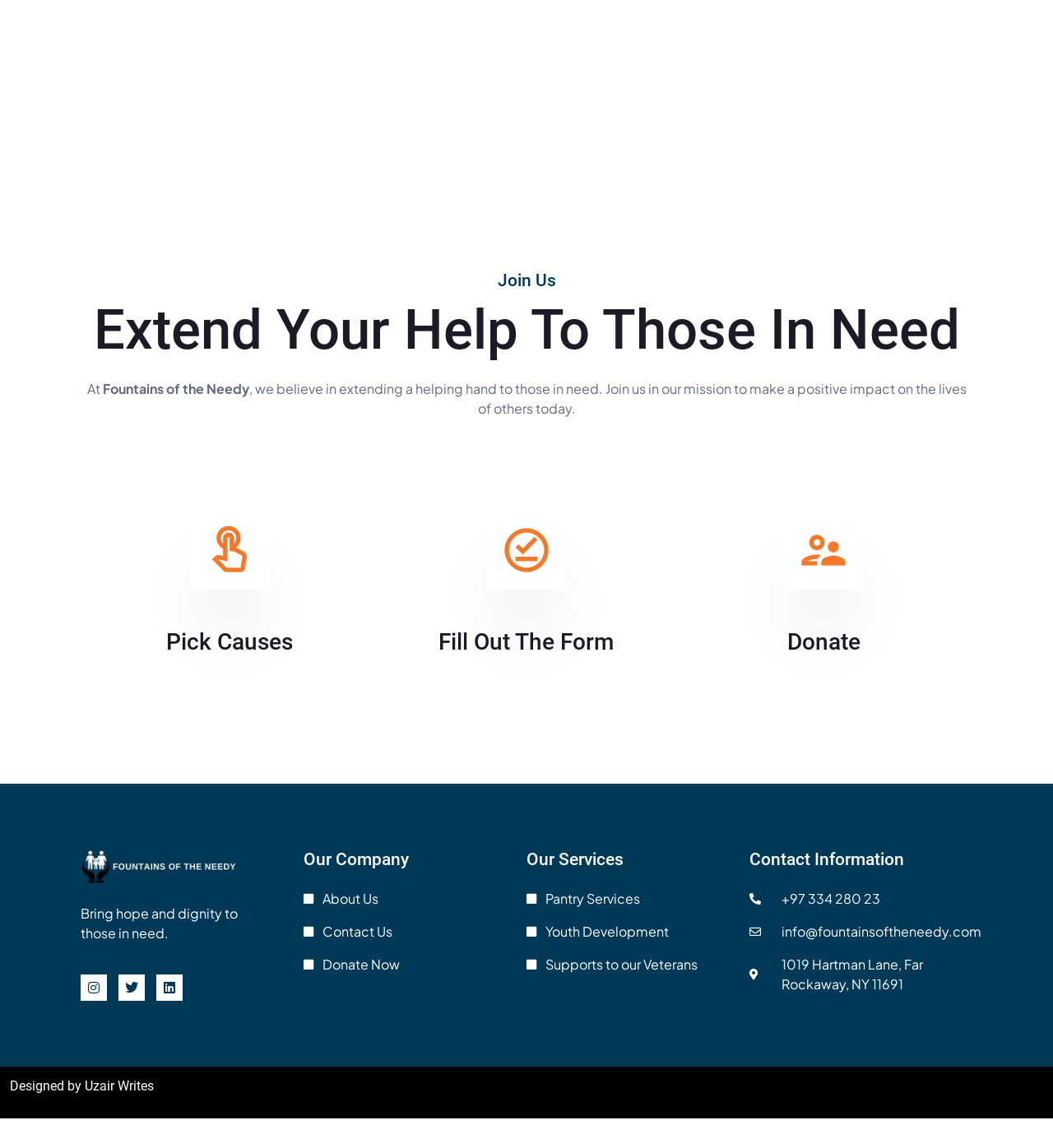Using the provided element description "About us", determine the bounding box coordinates of the UI element.

None